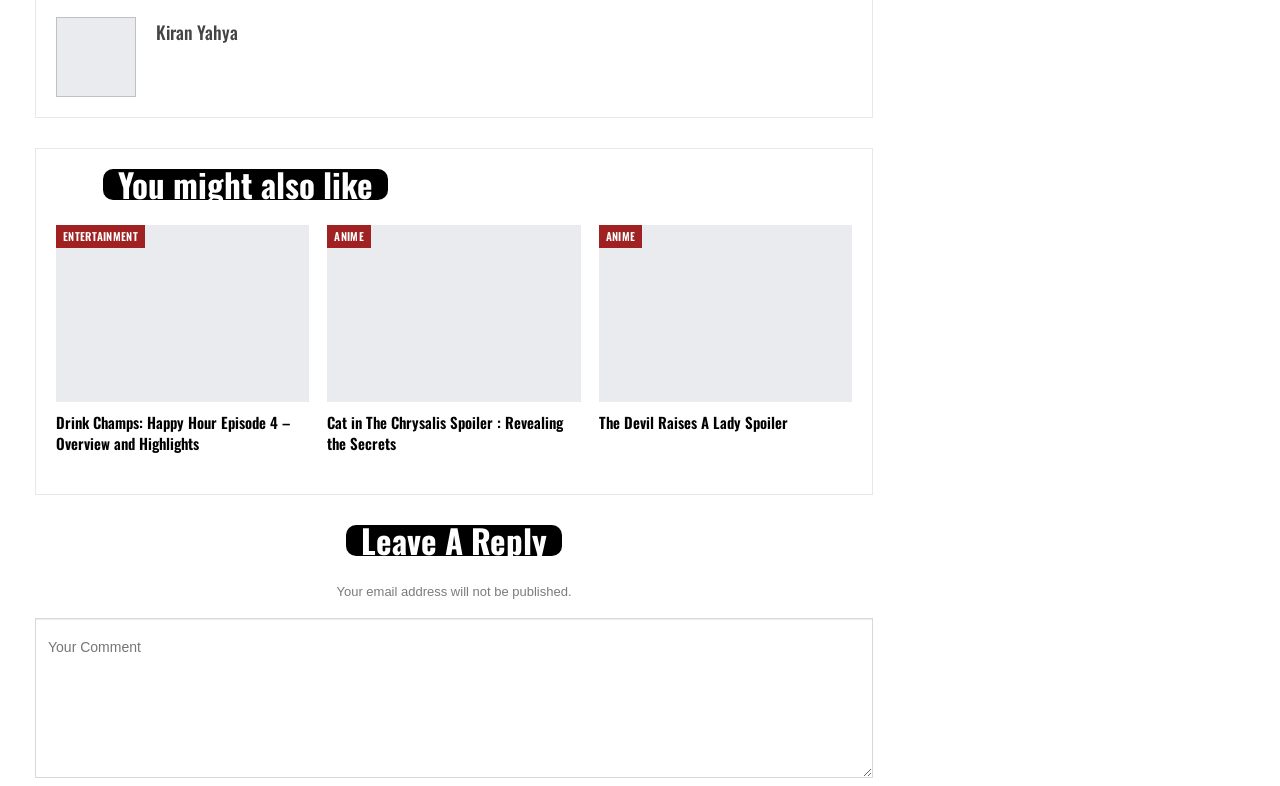Determine the bounding box coordinates of the region that needs to be clicked to achieve the task: "Explore ANIME category".

[0.256, 0.286, 0.29, 0.315]